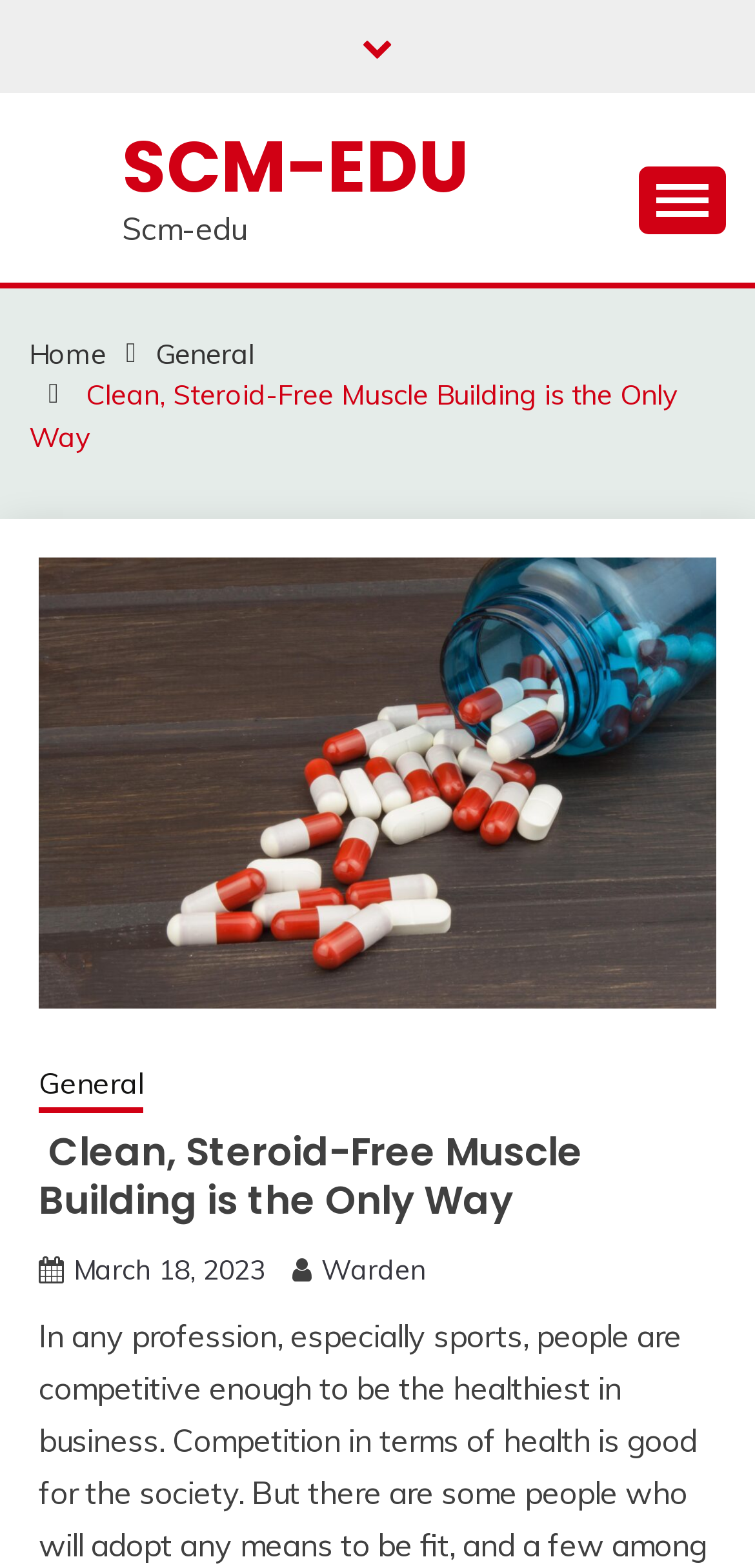Please locate the bounding box coordinates of the element that should be clicked to complete the given instruction: "Click the heart icon".

[0.805, 0.732, 0.923, 0.783]